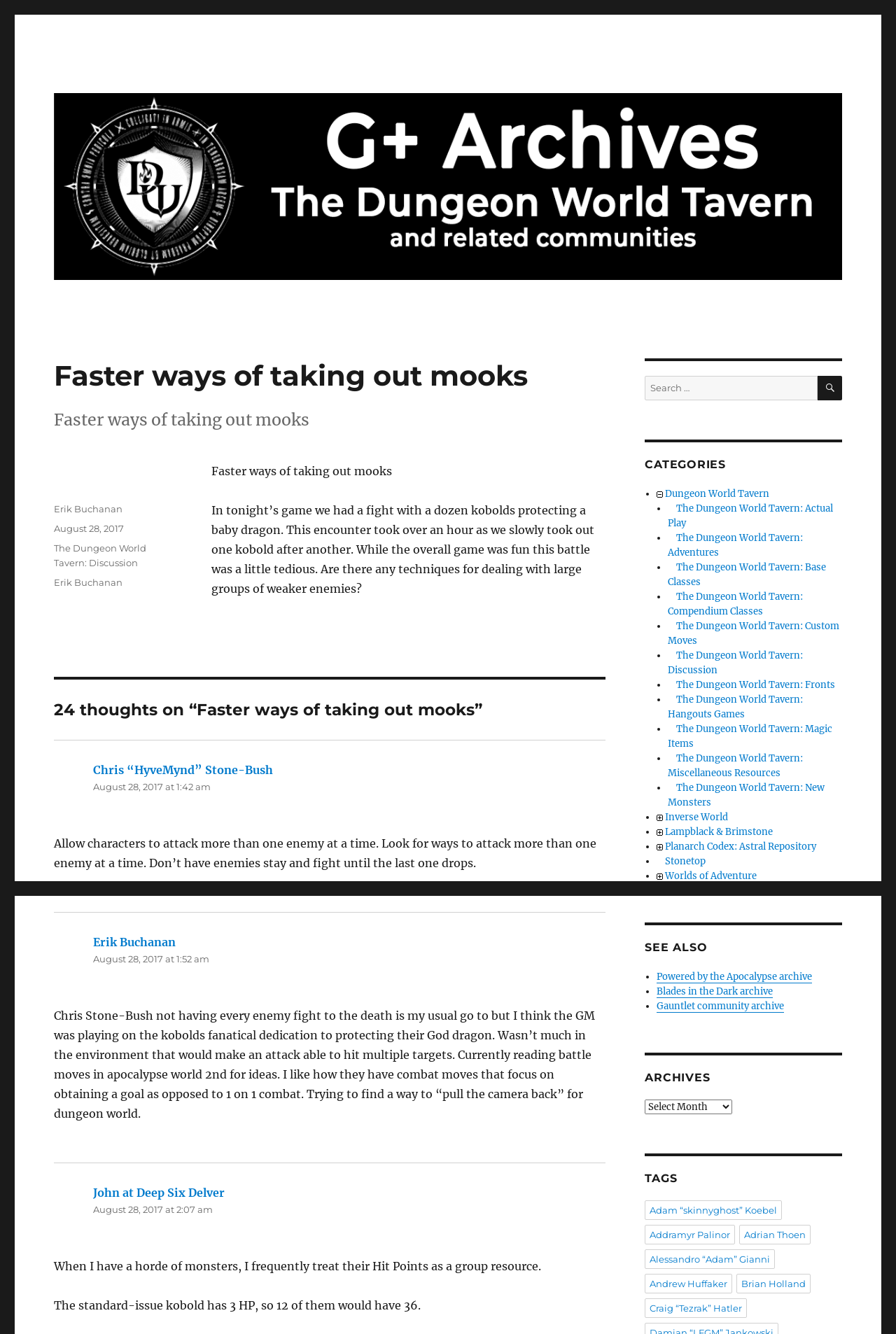Please find the bounding box coordinates of the element that must be clicked to perform the given instruction: "Search for something". The coordinates should be four float numbers from 0 to 1, i.e., [left, top, right, bottom].

[0.72, 0.282, 0.94, 0.3]